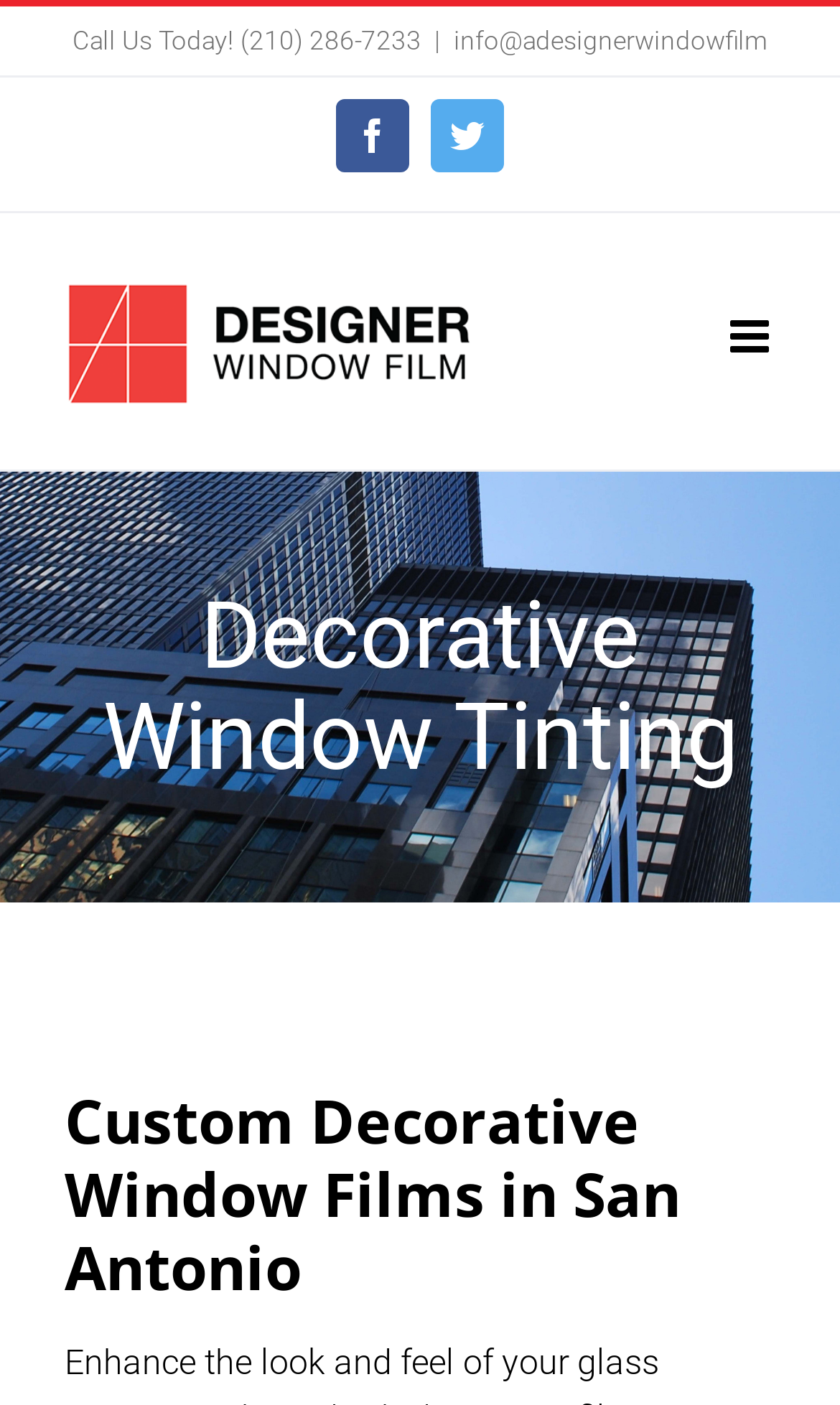Generate an in-depth caption that captures all aspects of the webpage.

The webpage is about decorative window tinting services, with a focus on providing a distinct look at a fraction of the cost of new construction. 

At the top left of the page, there is a logo of "A Designer Window Film" accompanied by a link to the logo. Below the logo, there is a contact information section with a "Call Us Today!" message, a phone number, and an email address. 

To the right of the contact information, there are social media links to Facebook and Twitter, represented by their respective icons. 

On the top right corner, there is a toggle button to open the mobile menu. 

The main content of the page is divided into two sections. The first section has a heading "Decorative Window Tinting" and the second section has a heading "Custom Decorative Window Films in San Antonio". 

At the bottom right of the page, there is a "Go to Top" link, allowing users to quickly navigate back to the top of the page.